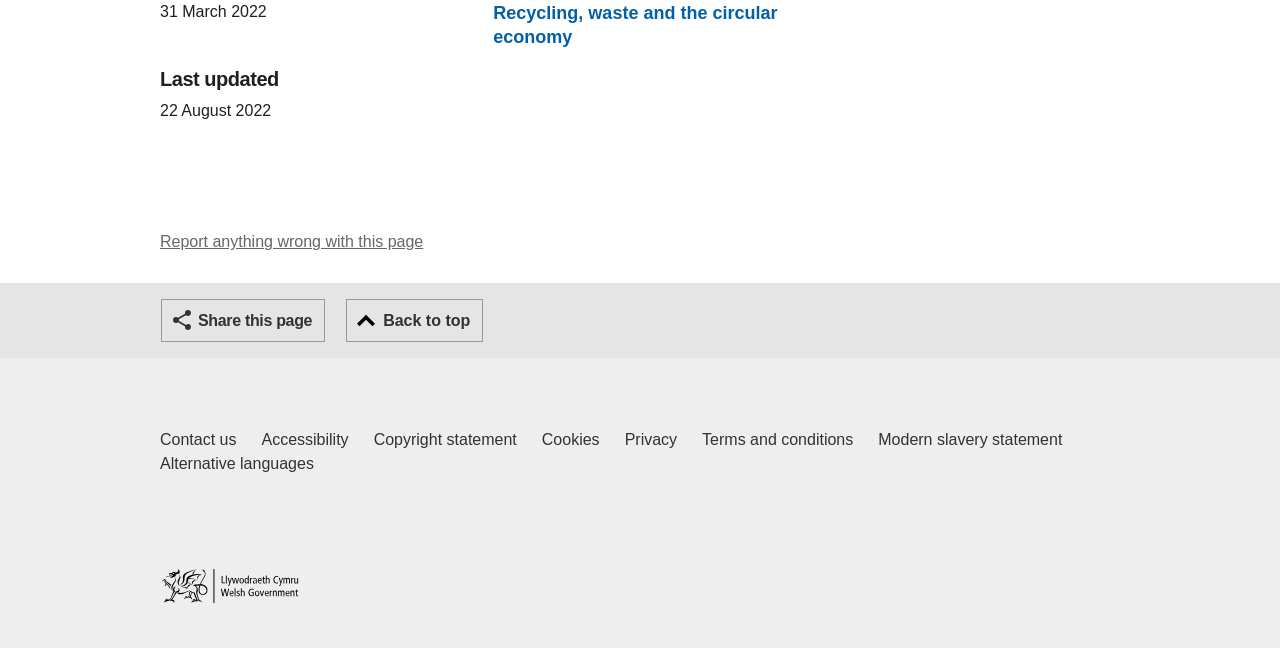Can you find the bounding box coordinates for the element to click on to achieve the instruction: "View recycling information"?

[0.385, 0.002, 0.615, 0.076]